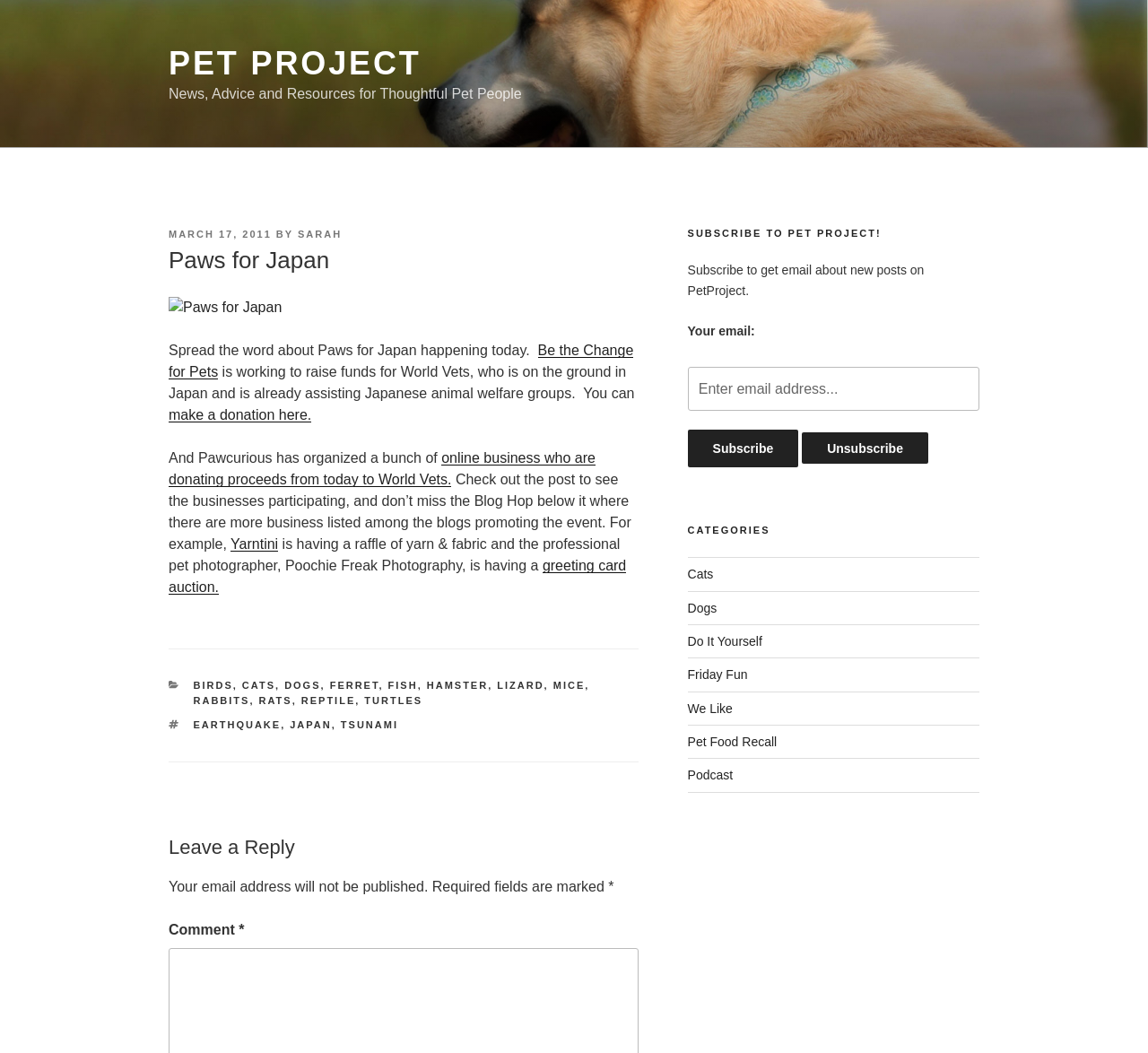Please respond to the question with a concise word or phrase:
What categories are listed in the footer section?

Birds, Cats, Dogs, etc.